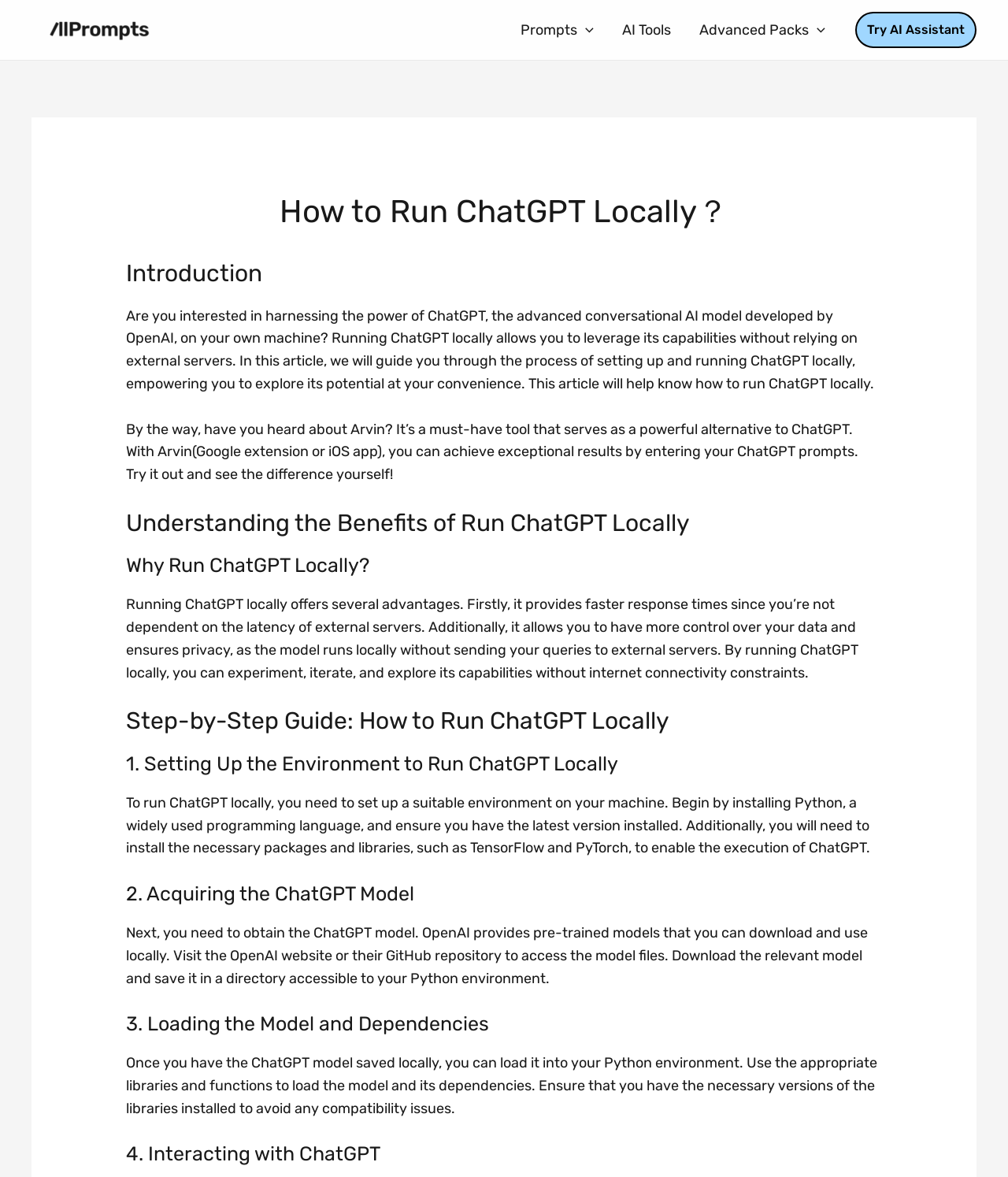Create an in-depth description of the webpage, covering main sections.

This webpage is about running ChatGPT locally, with a step-by-step guide on how to do so. At the top left, there is a link to "allPrompts" accompanied by an image. On the top right, there is a navigation menu with links to "AI Tools" and "Advanced Packs Menu Toggle". Below the navigation menu, there is a prominent link to "Try AI Assistant".

The main content of the webpage is divided into sections, each with a heading. The first section is an introduction to running ChatGPT locally, explaining the benefits of doing so, such as faster response times and more control over data. The introduction also mentions an alternative tool called Arvin, with links to its Google extension and iOS app.

The subsequent sections provide a step-by-step guide on how to run ChatGPT locally. The guide is divided into four parts: setting up the environment, acquiring the ChatGPT model, loading the model and dependencies, and interacting with ChatGPT. Each part has a detailed explanation of the necessary steps, including installing Python and necessary packages, downloading the ChatGPT model, and loading it into the Python environment.

Throughout the webpage, there are several headings and subheadings that break up the content into manageable sections. The text is accompanied by no images, but there are several links to external resources, including the OpenAI website and GitHub repository.